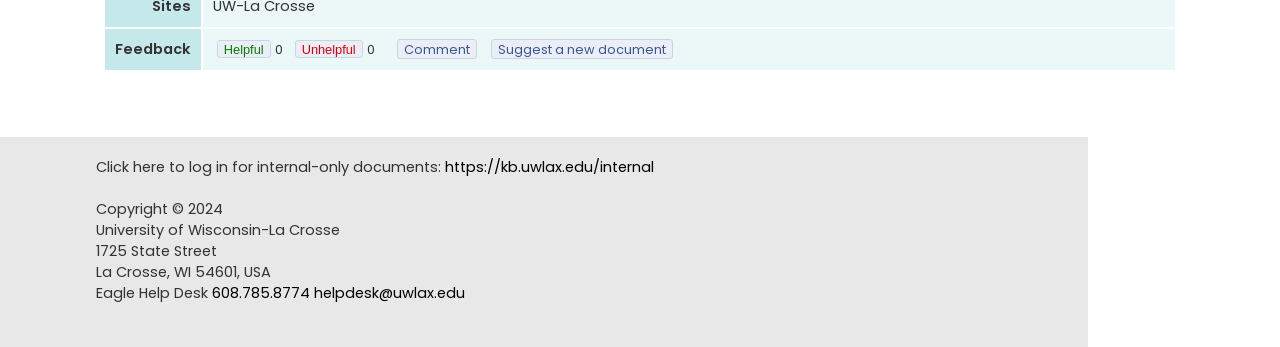What is the address of the University of Wisconsin-La Crosse?
Give a single word or phrase answer based on the content of the image.

1725 State Street, La Crosse, WI 54601, USA